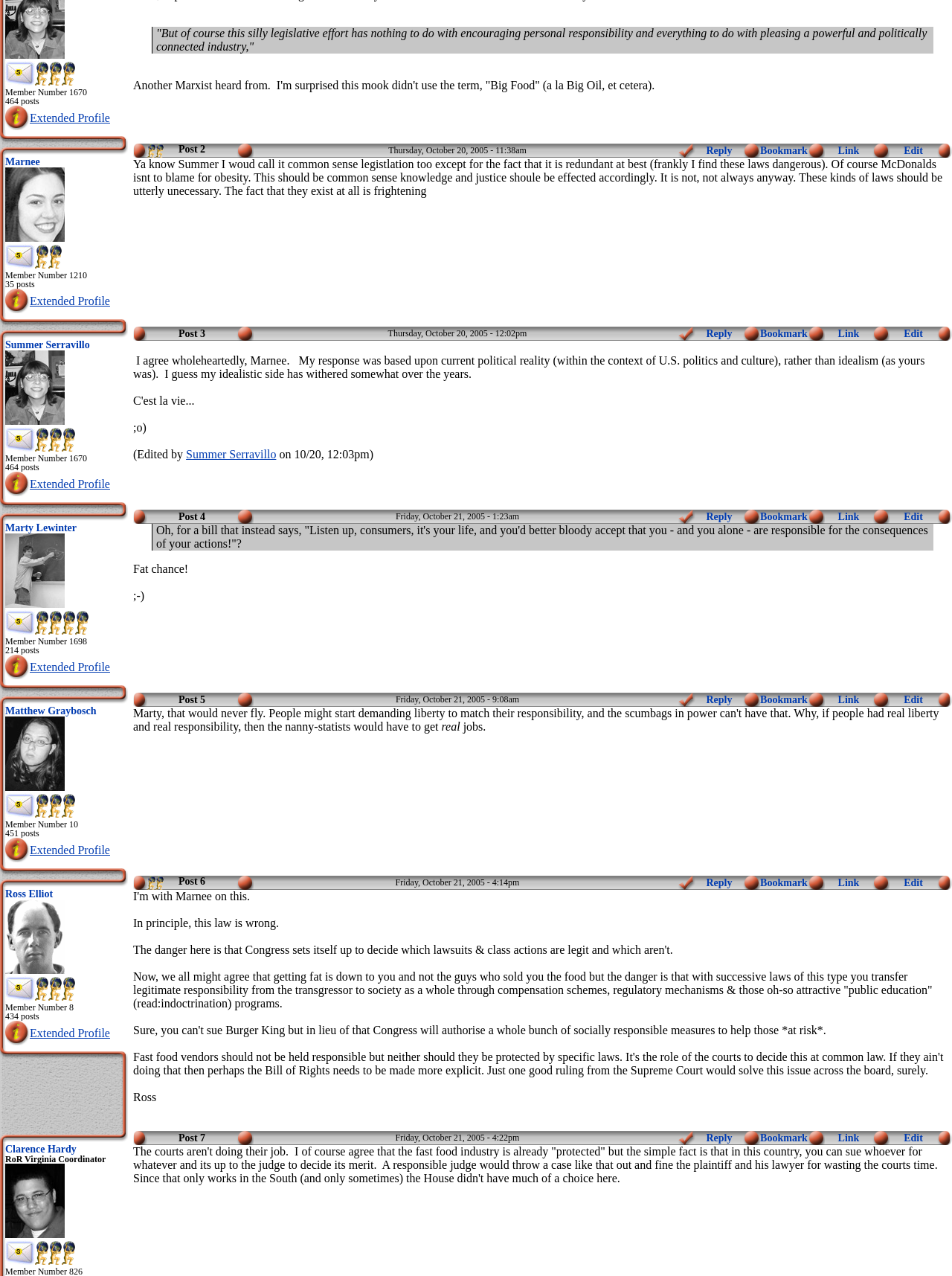Mark the bounding box of the element that matches the following description: "alt="Schick Electronic S.A."".

None